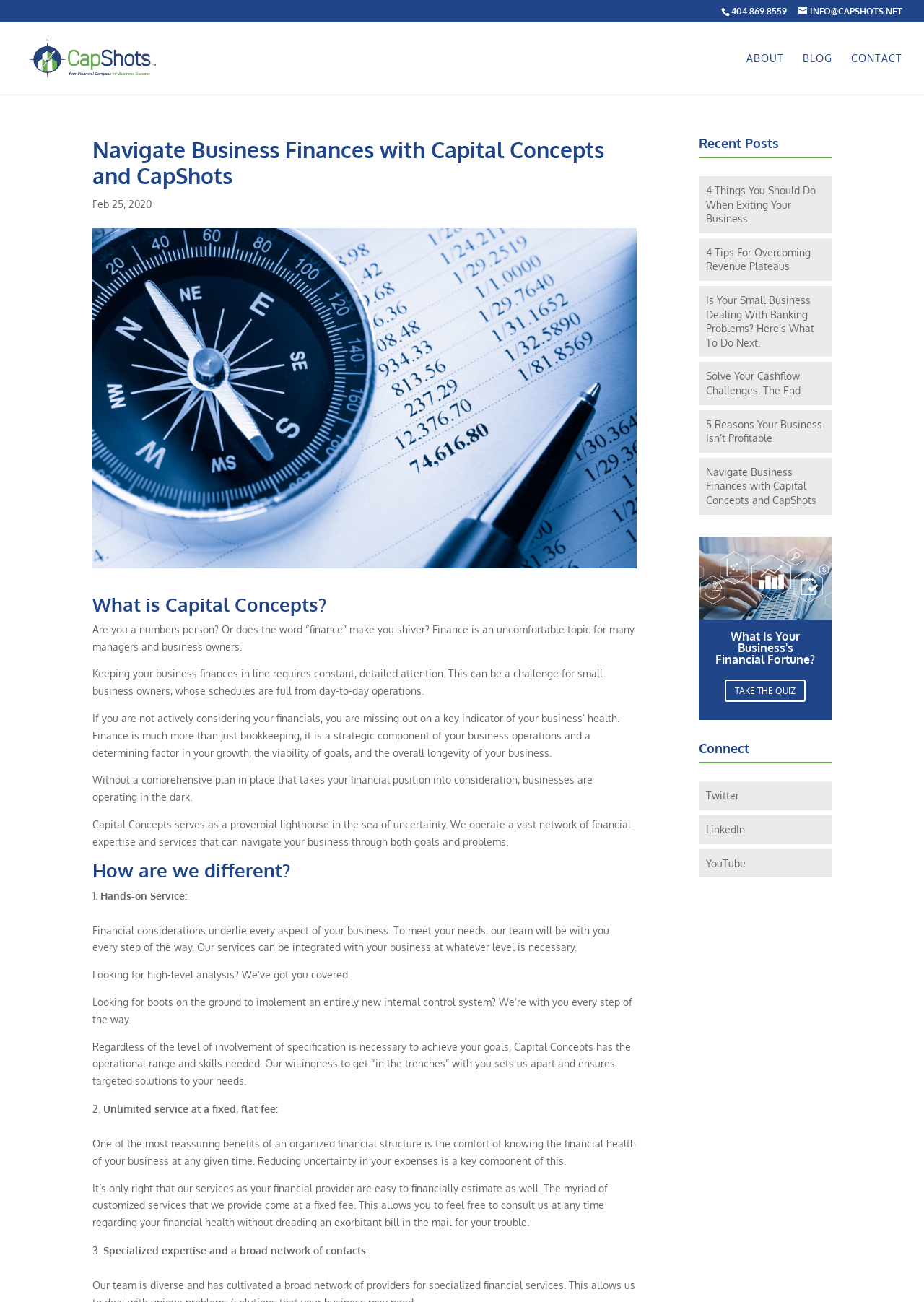Determine the coordinates of the bounding box that should be clicked to complete the instruction: "Search for something". The coordinates should be represented by four float numbers between 0 and 1: [left, top, right, bottom].

[0.053, 0.017, 0.953, 0.018]